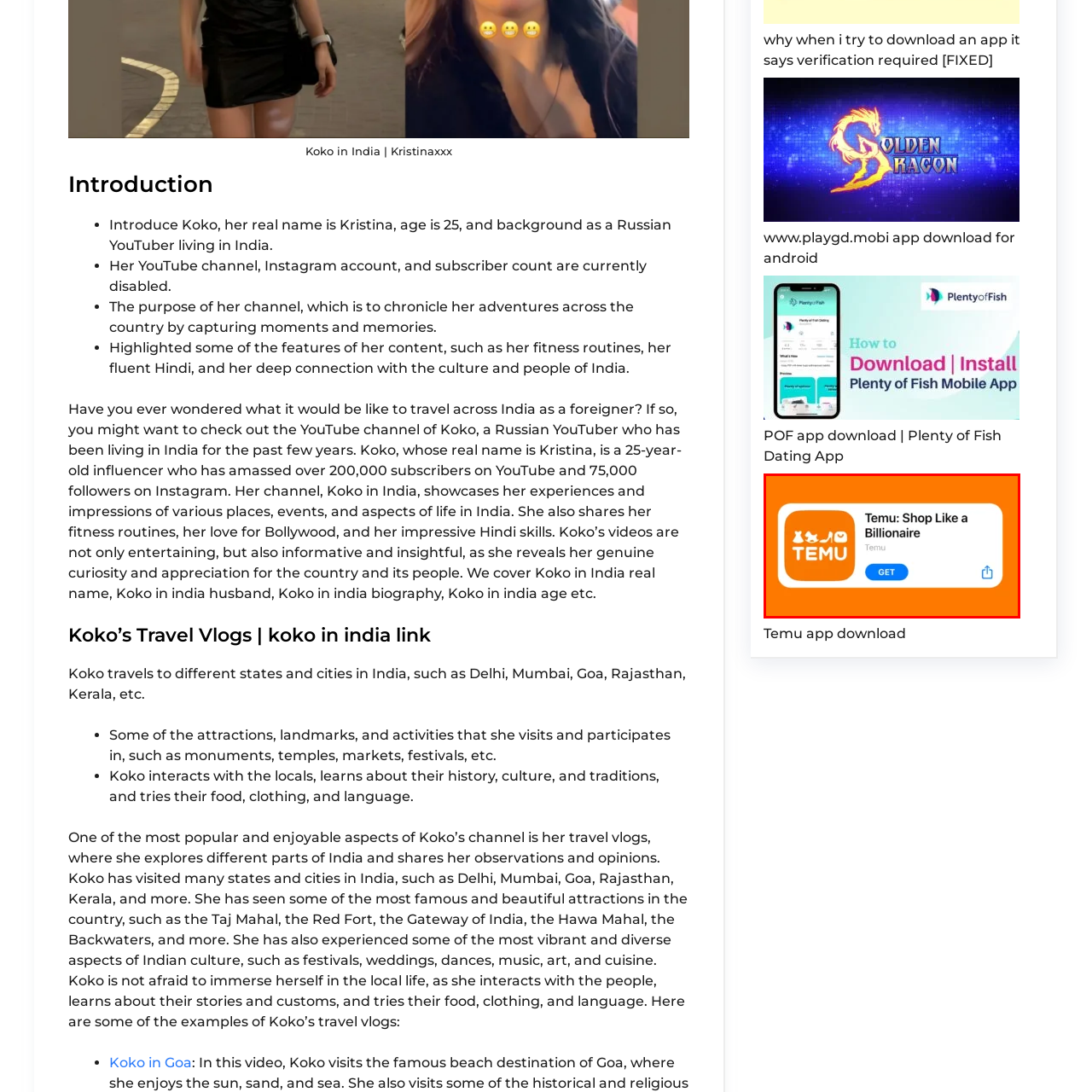What is the color of the 'GET' button?
Direct your attention to the image marked by the red bounding box and answer the question with a single word or phrase.

blue